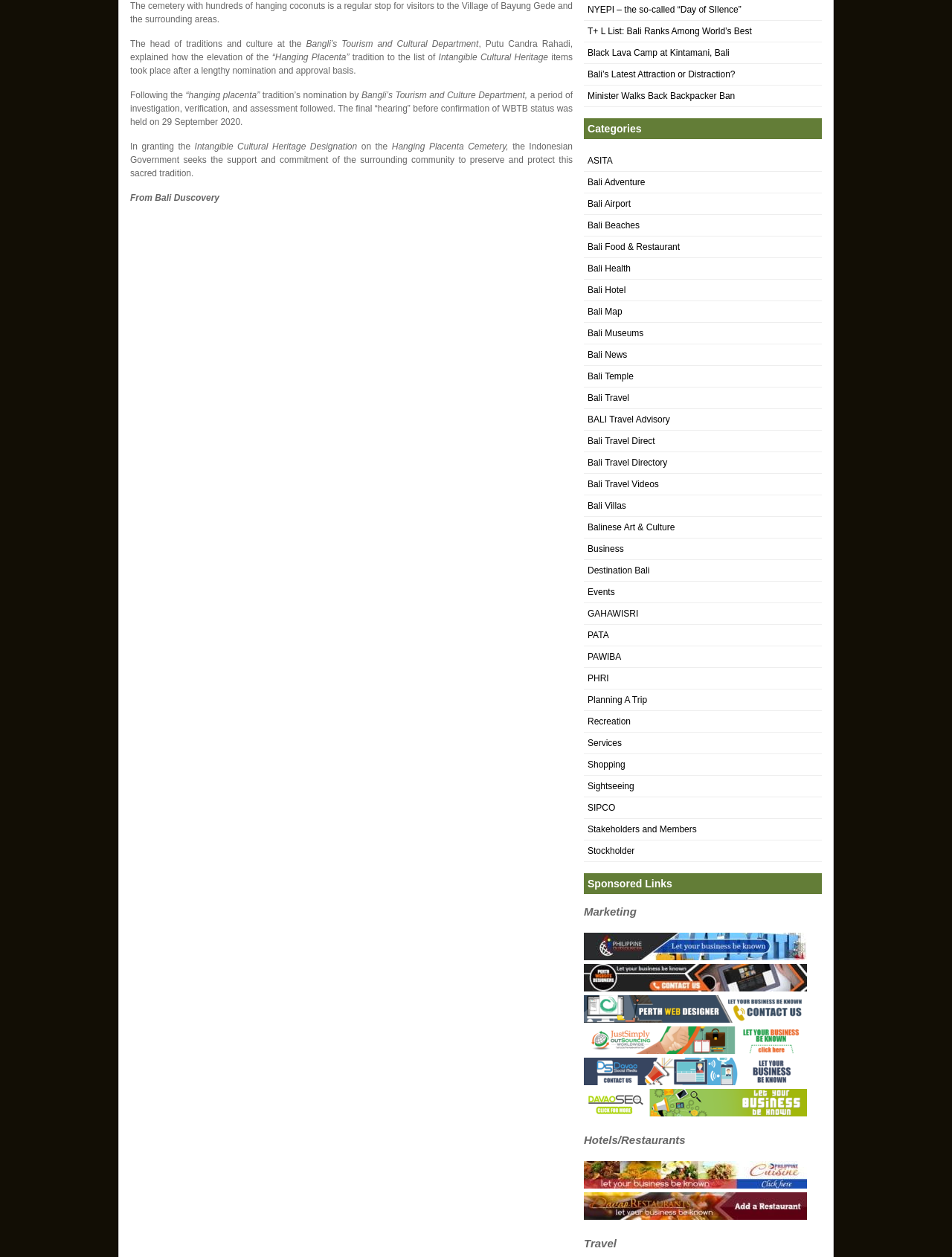Determine the bounding box of the UI element mentioned here: "Balinese Art & Culture". The coordinates must be in the format [left, top, right, bottom] with values ranging from 0 to 1.

[0.617, 0.415, 0.709, 0.424]